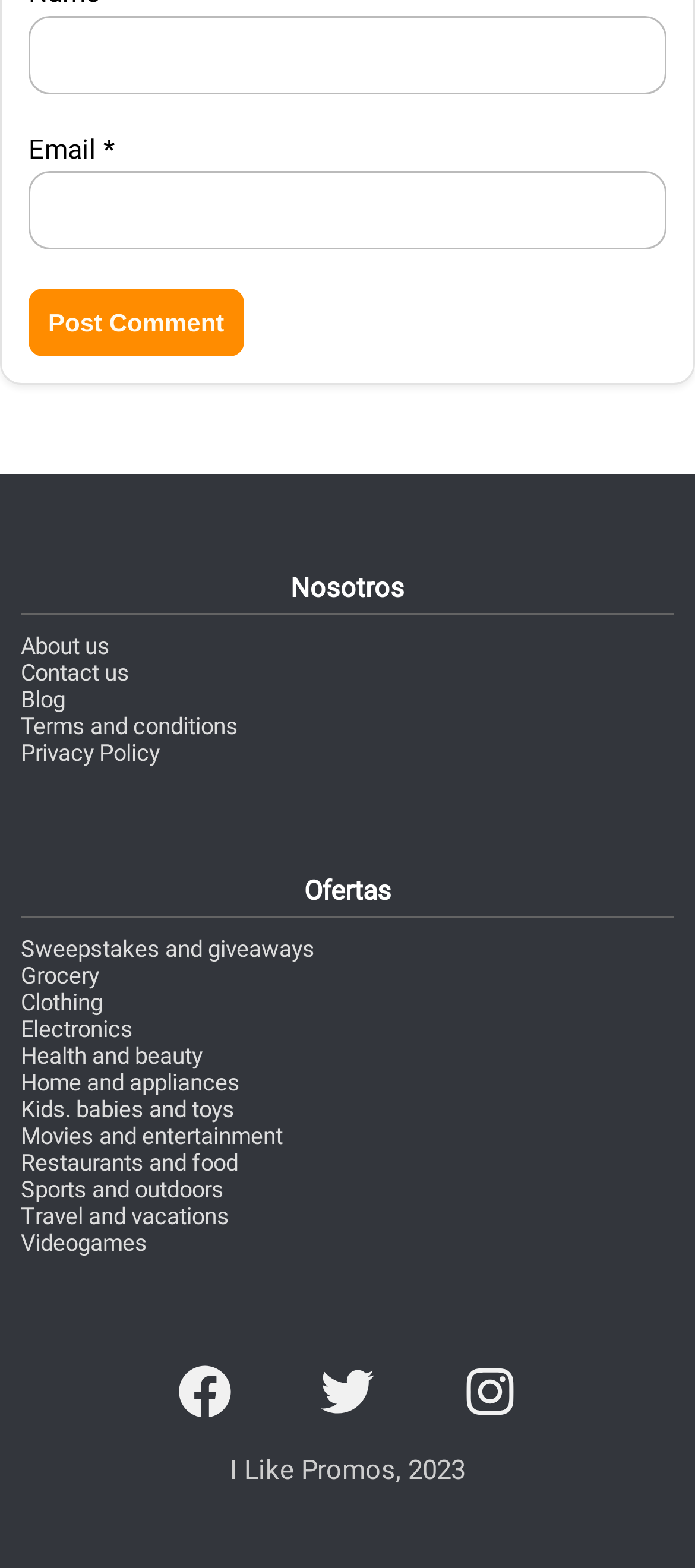Could you locate the bounding box coordinates for the section that should be clicked to accomplish this task: "View Sweepstakes and giveaways".

[0.03, 0.597, 0.453, 0.614]